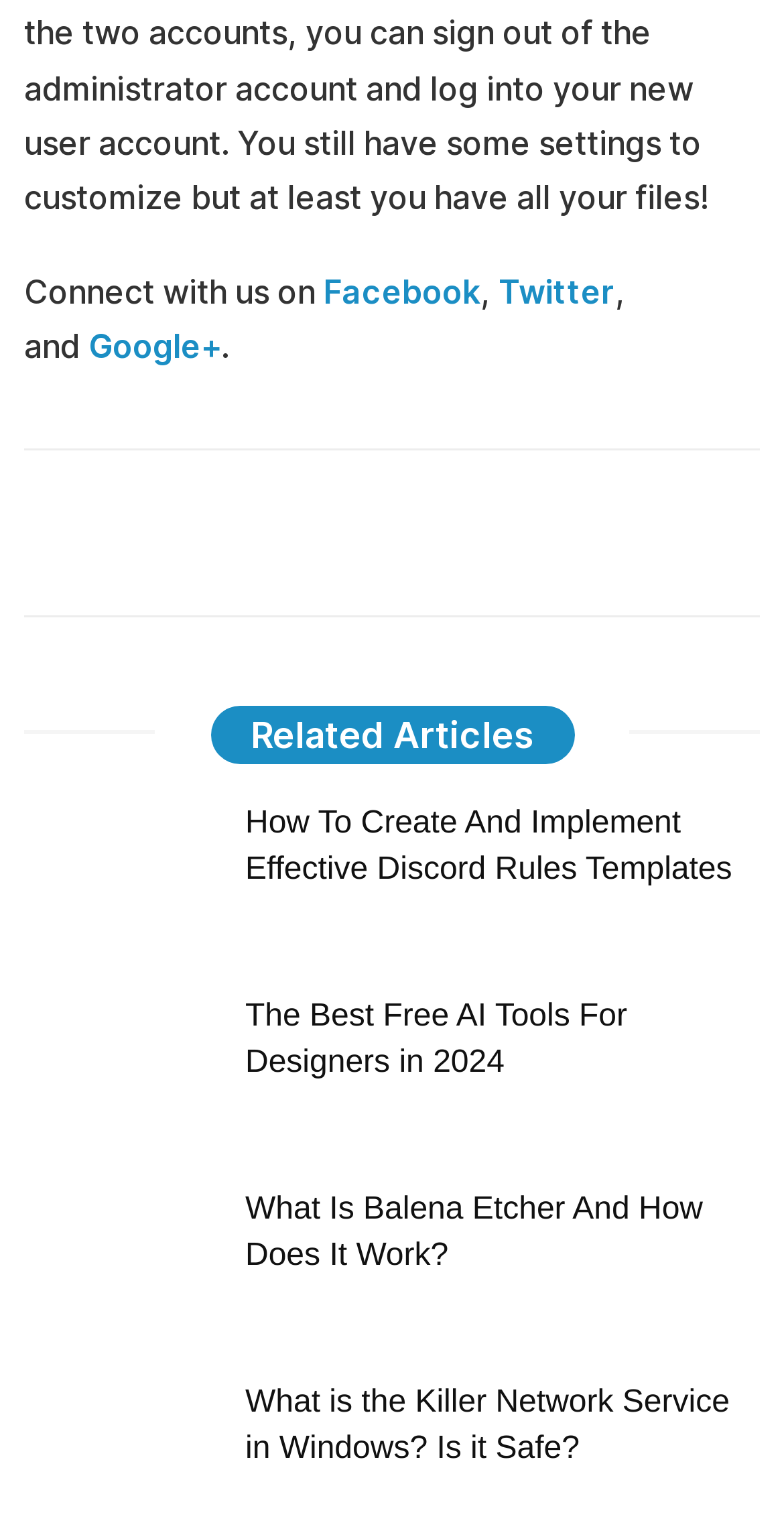What is the last article mentioned in the related articles section?
Please answer the question as detailed as possible.

I looked at the related articles section and found that the last article mentioned is 'What is the Killer Network Service in Windows? Is it Safe?'. This article is listed at the bottom of the section.